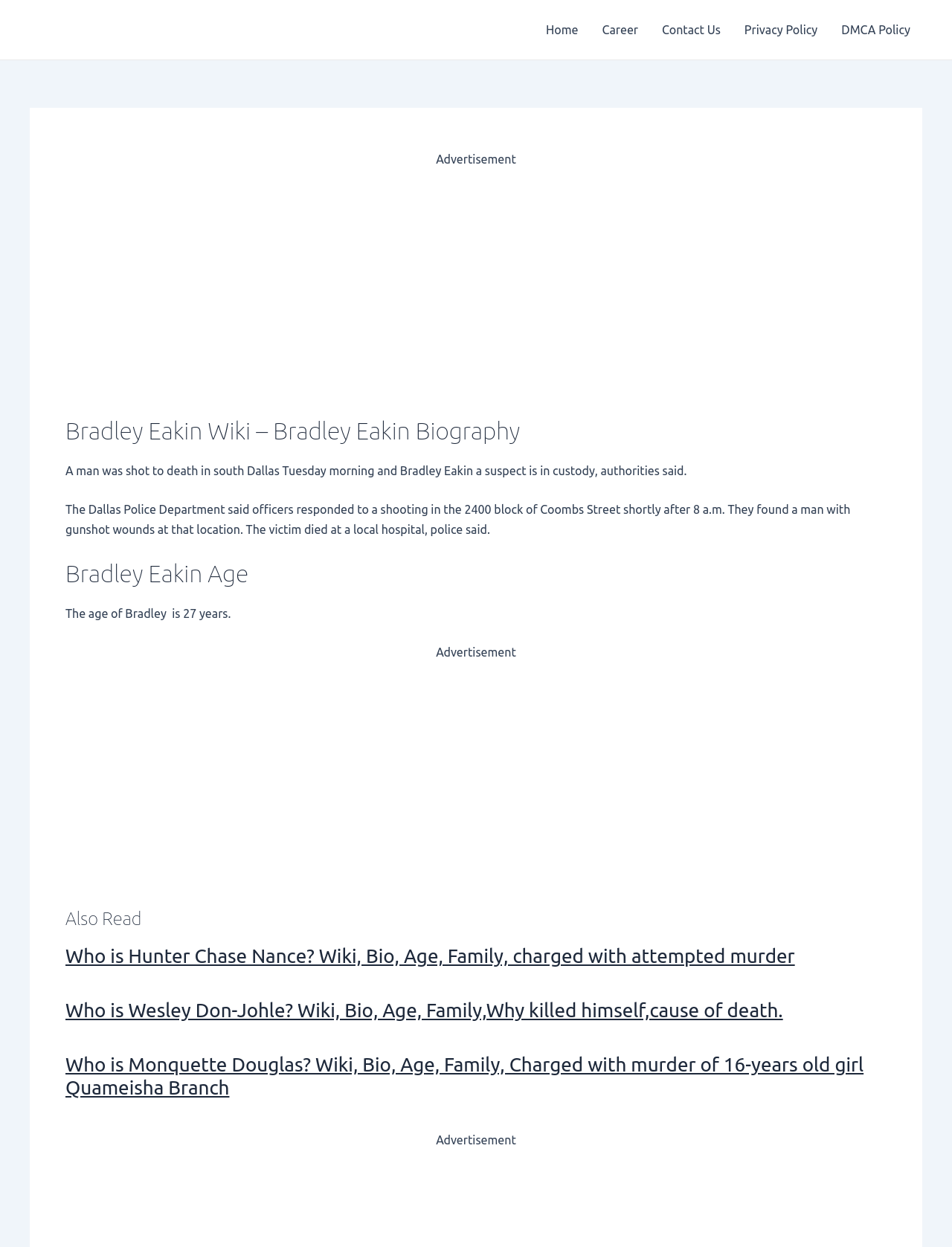Determine the bounding box coordinates of the clickable element to achieve the following action: 'Click on Home'. Provide the coordinates as four float values between 0 and 1, formatted as [left, top, right, bottom].

[0.561, 0.0, 0.62, 0.048]